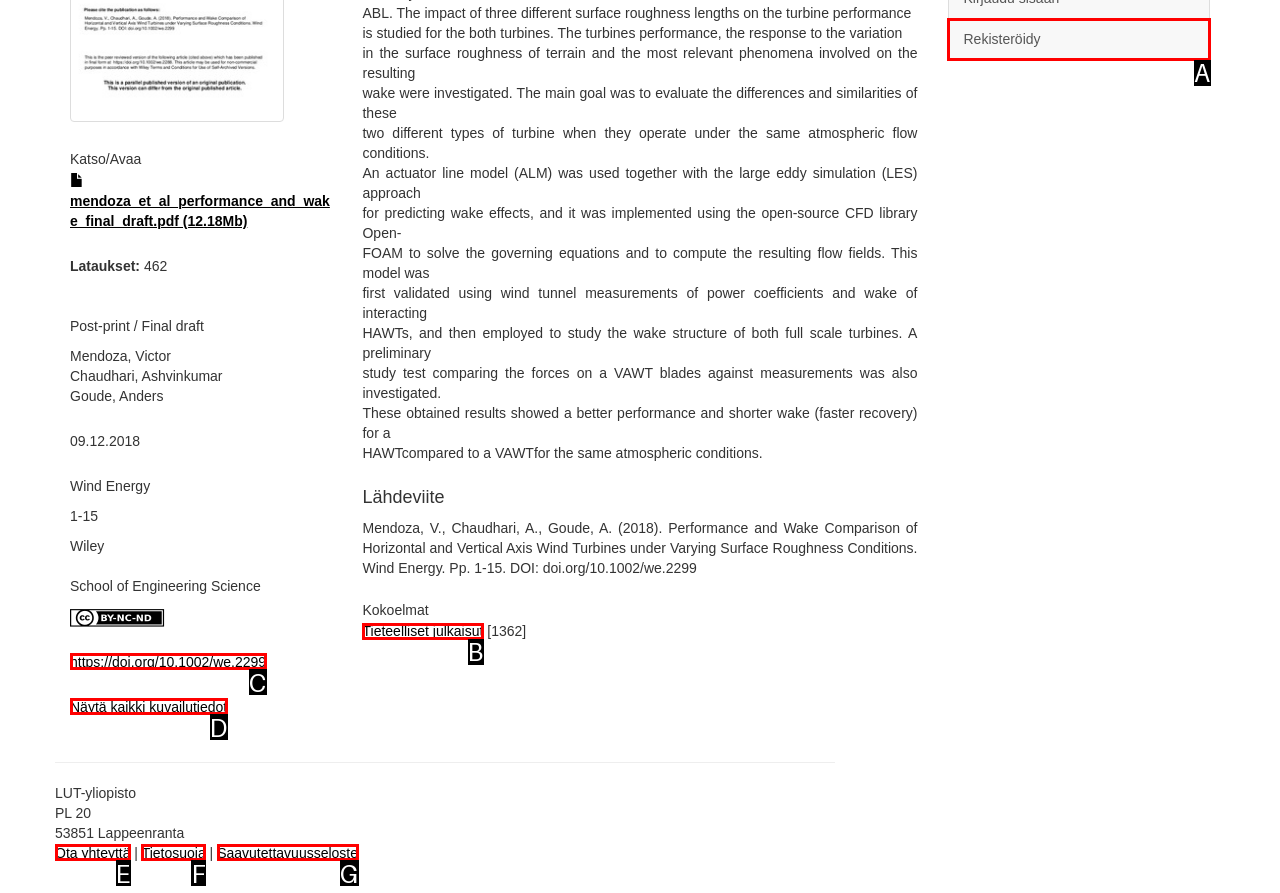Determine which HTML element best suits the description: Näytä kaikki kuvailutiedot. Reply with the letter of the matching option.

D